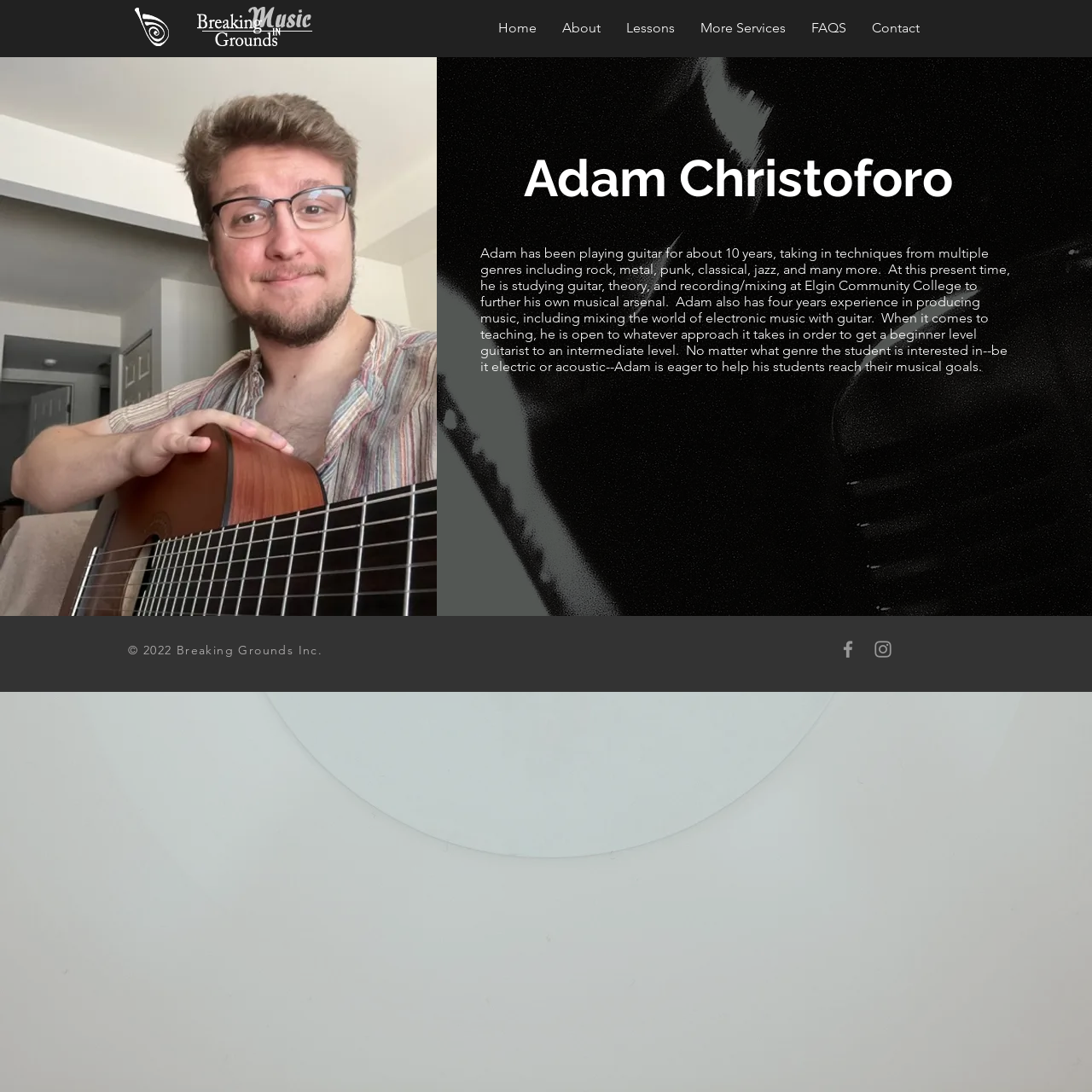How many social media icons are there in the social bar?
Please elaborate on the answer to the question with detailed information.

The social bar contains two link elements, each with an image element inside, which are the Grey Facebook Icon and the Grey Instagram Icon. Therefore, there are two social media icons in the social bar.